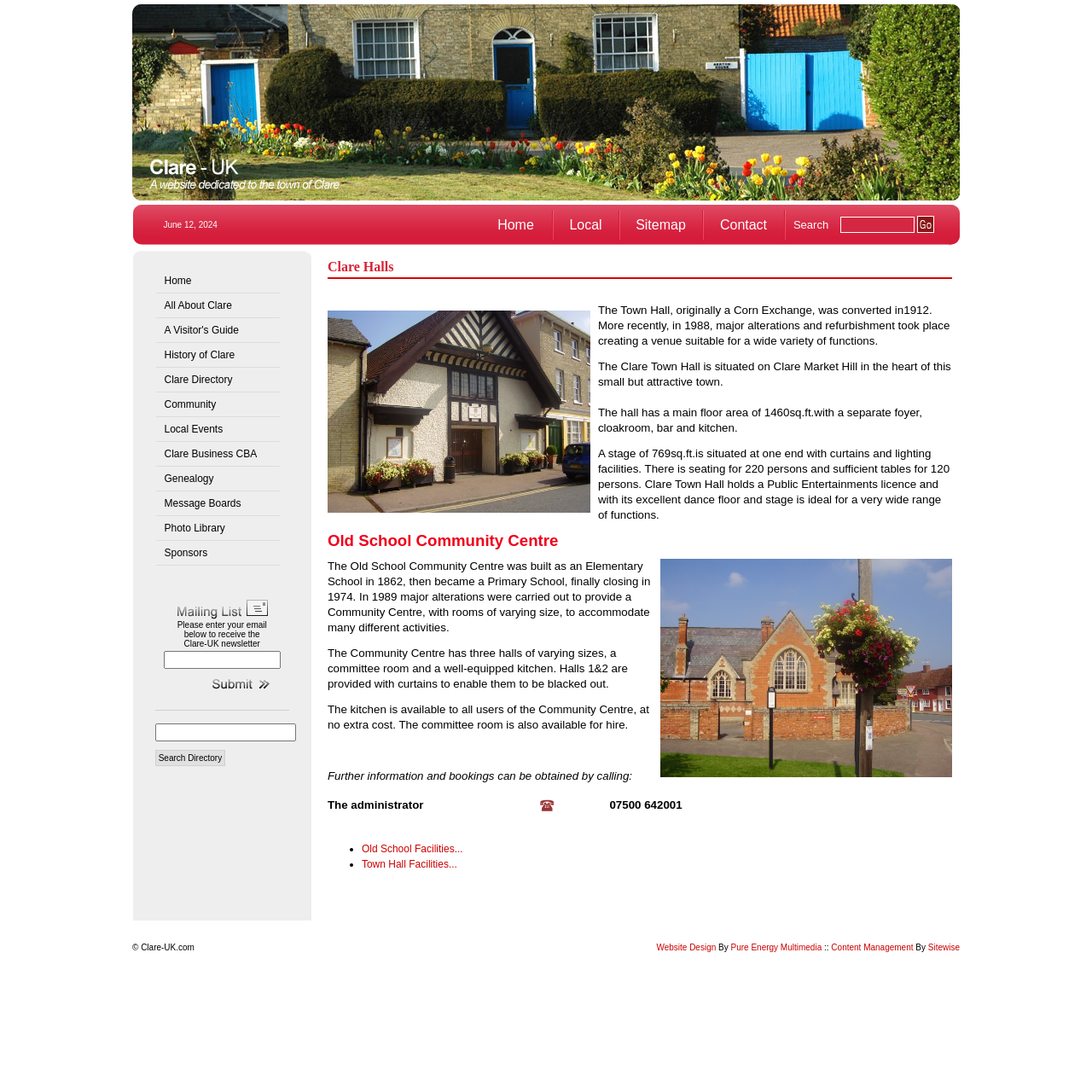Determine the coordinates of the bounding box that should be clicked to complete the instruction: "Search for something". The coordinates should be represented by four float numbers between 0 and 1: [left, top, right, bottom].

[0.77, 0.198, 0.838, 0.213]